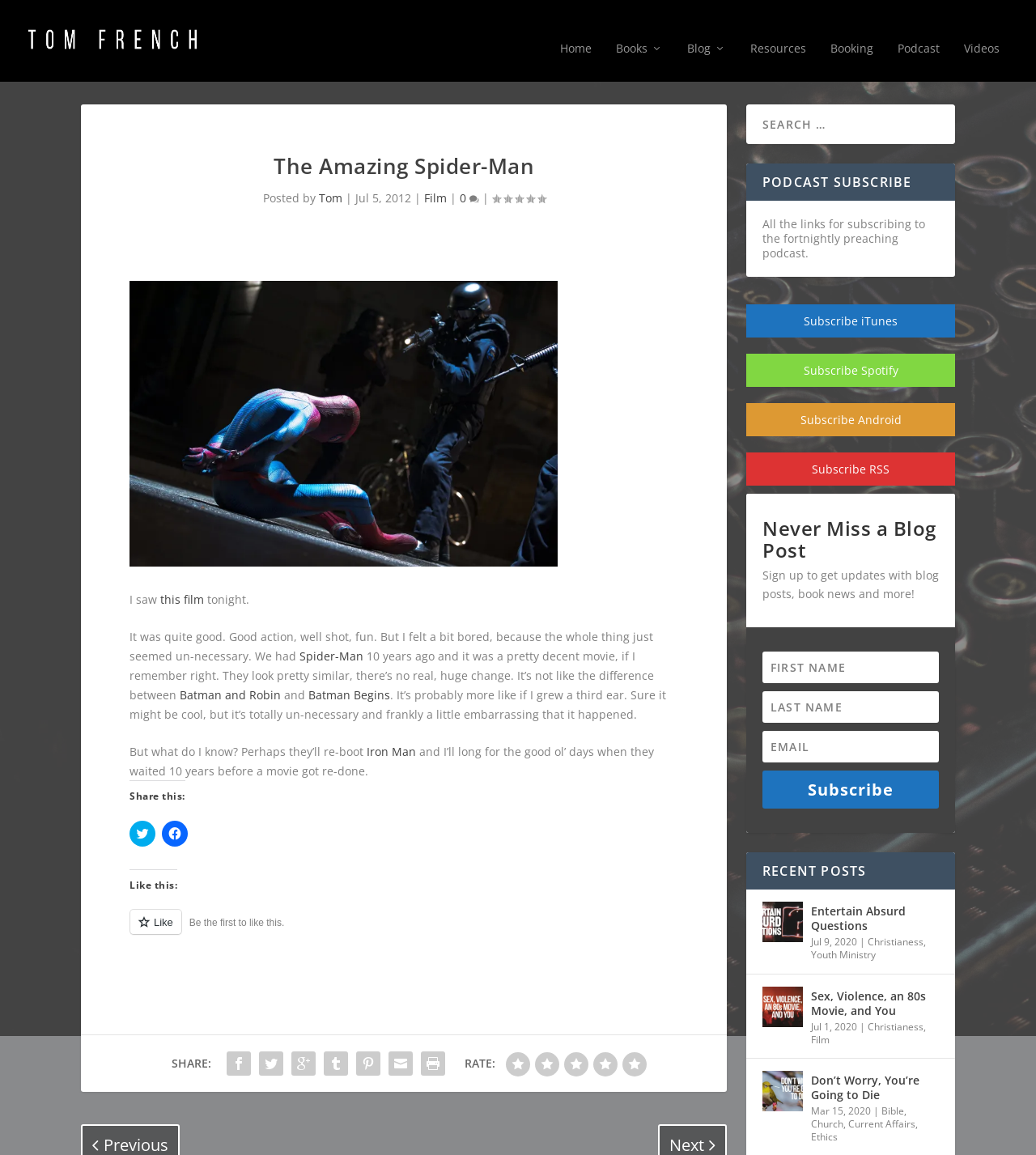For the element described, predict the bounding box coordinates as (top-left x, top-left y, bottom-right x, bottom-right y). All values should be between 0 and 1. Element description: Subscribe Android

[0.72, 0.343, 0.922, 0.372]